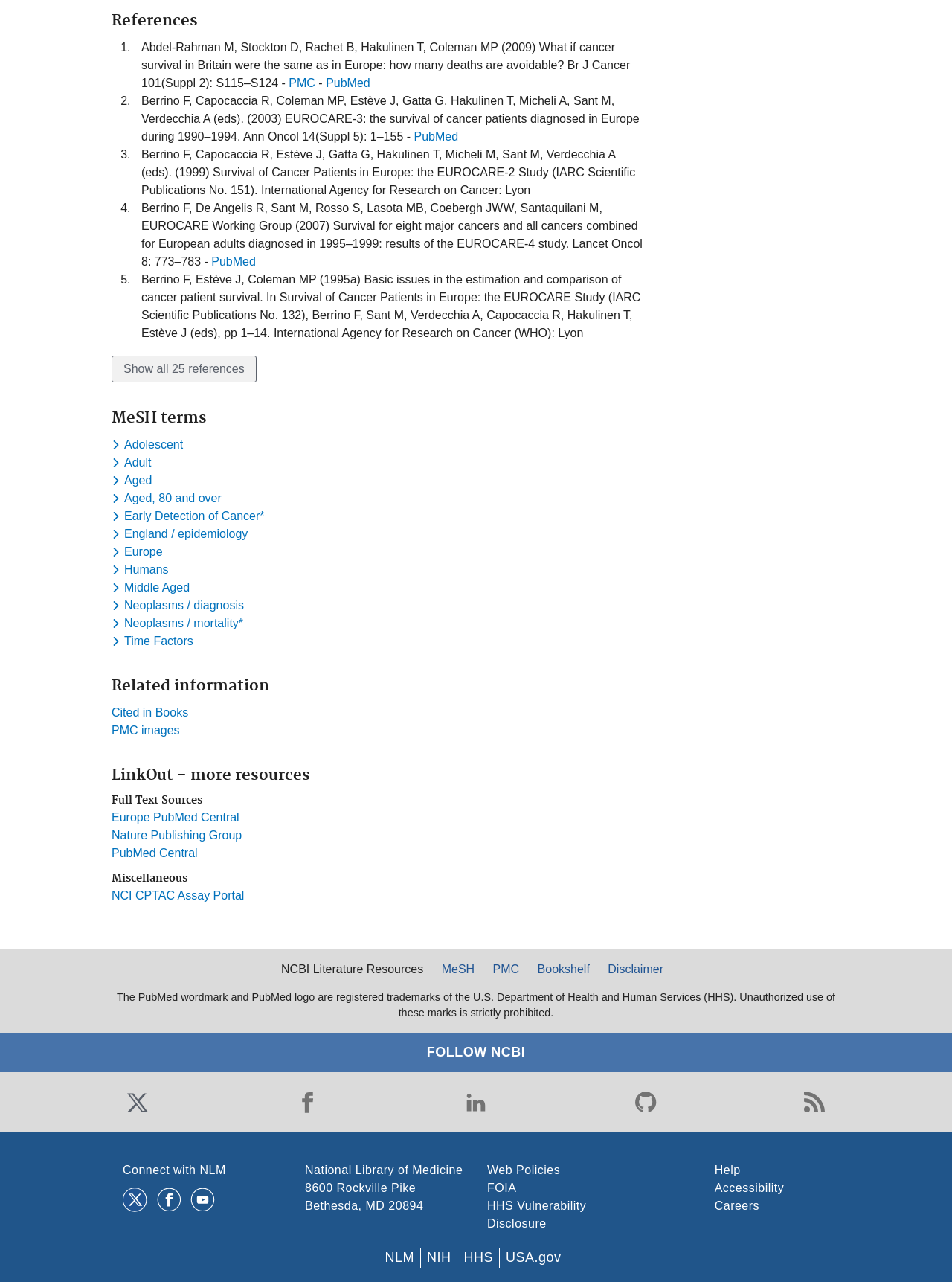Using the information from the screenshot, answer the following question thoroughly:
What are the MeSH terms related to?

The MeSH terms are related to cancer, as they include keywords such as 'Neoplasms', 'Cancer diagnosis', and 'Cancer mortality', indicating that the MeSH terms are categorized under the topic of cancer.